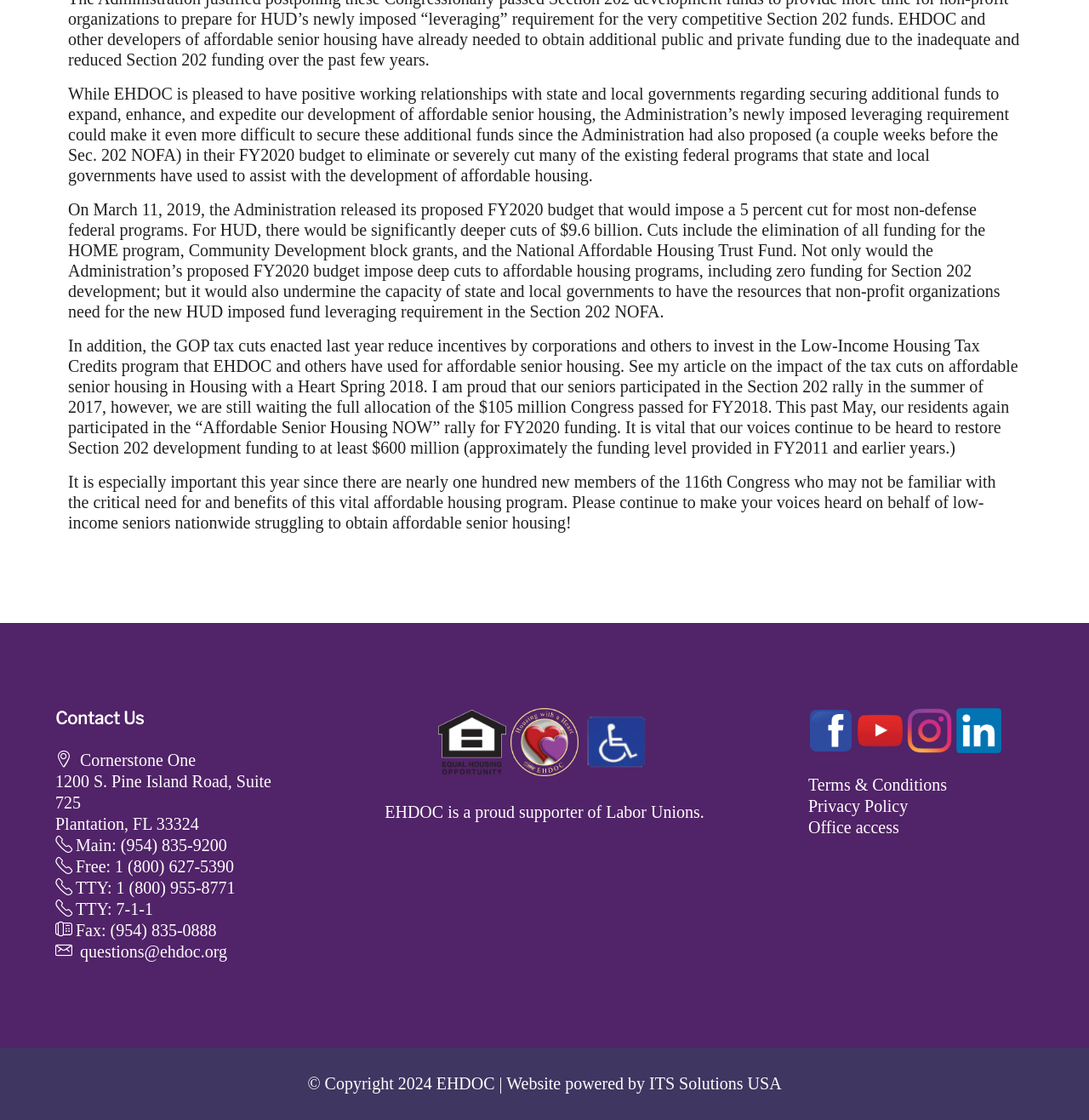Provide the bounding box coordinates in the format (top-left x, top-left y, bottom-right x, bottom-right y). All values are floating point numbers between 0 and 1. Determine the bounding box coordinate of the UI element described as: questions@ehdoc.org

[0.073, 0.841, 0.209, 0.858]